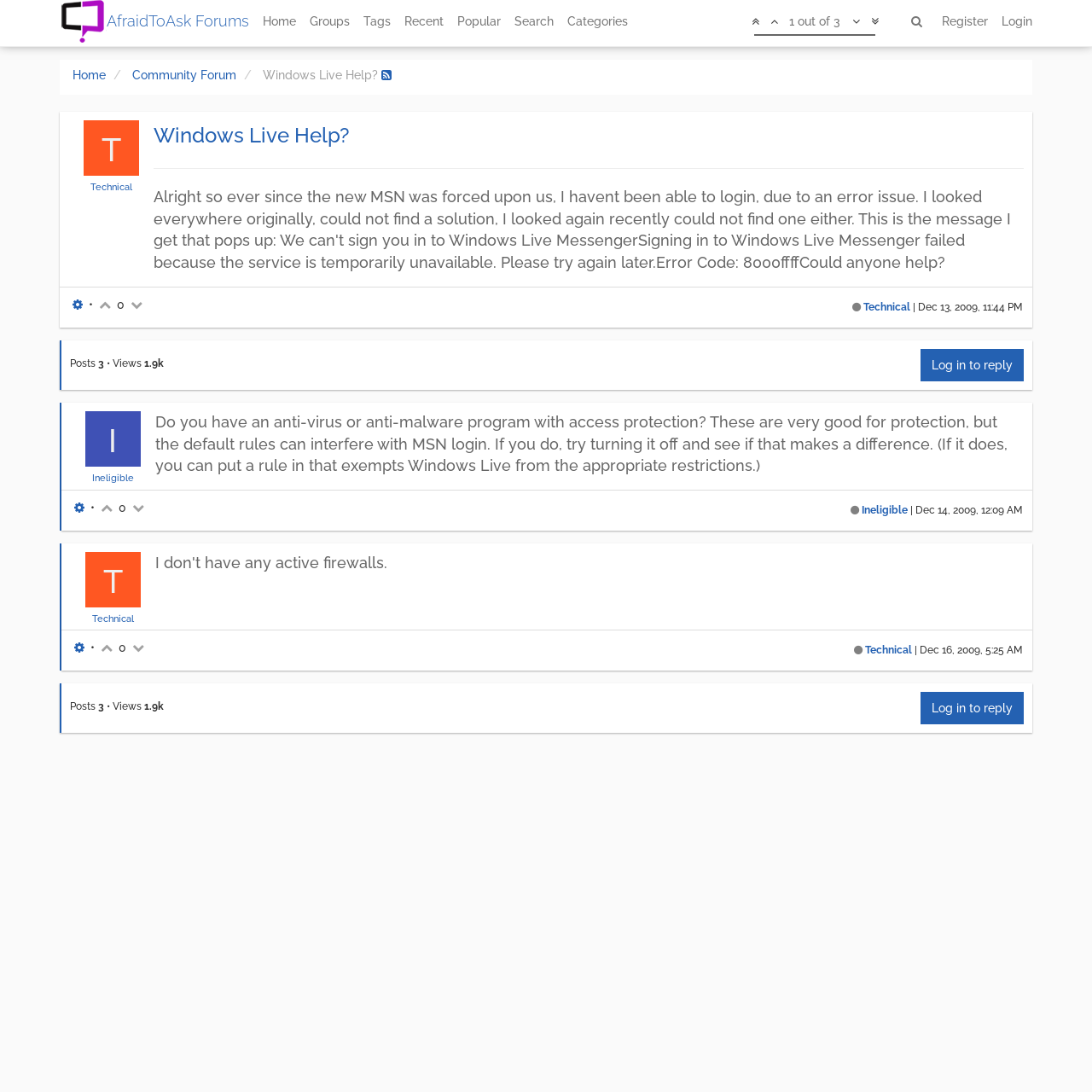Identify the bounding box for the UI element described as: "Tags". Ensure the coordinates are four float numbers between 0 and 1, formatted as [left, top, right, bottom].

[0.327, 0.0, 0.364, 0.039]